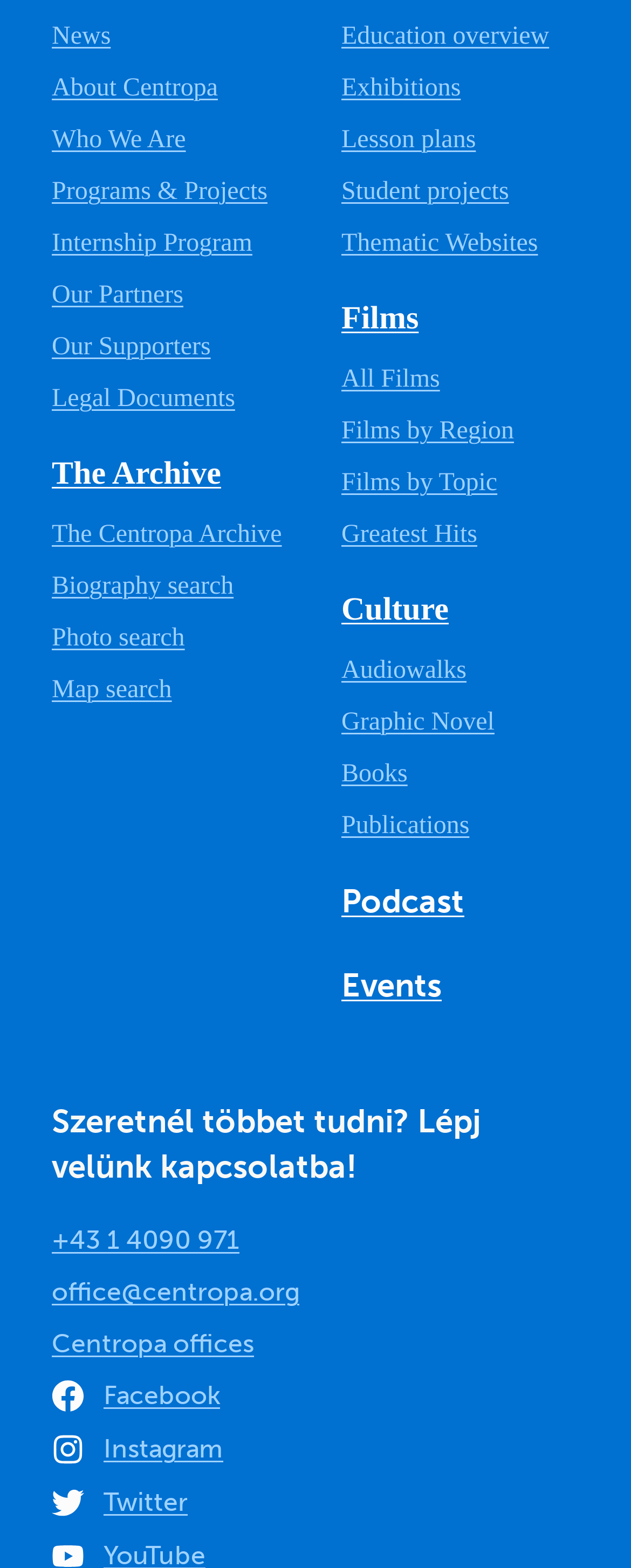Refer to the image and provide an in-depth answer to the question:
What is the last link on the webpage?

The last link on the webpage is 'Twitter' which is located at the bottom left corner of the webpage with a bounding box of [0.082, 0.942, 0.297, 0.975].